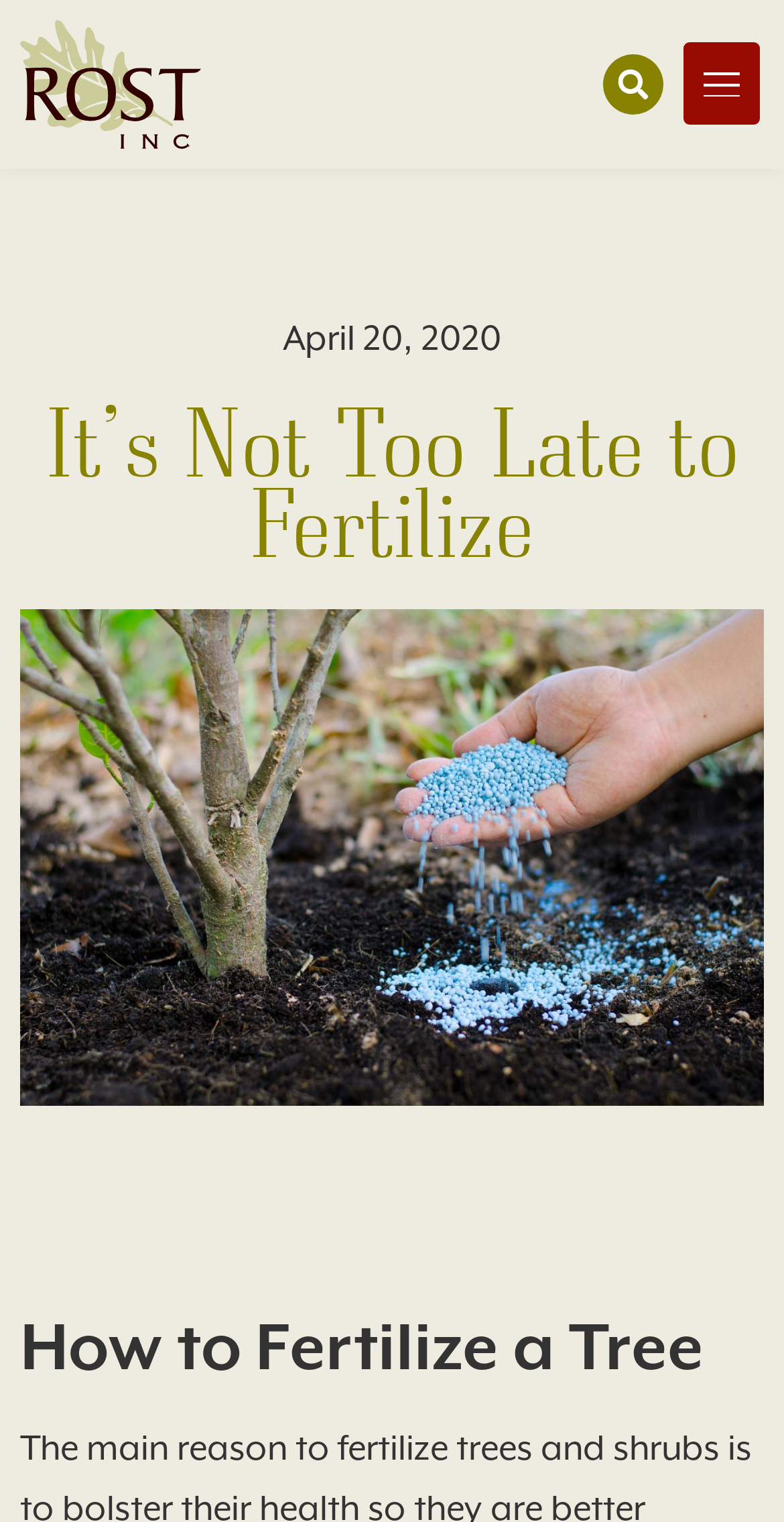Answer the question using only a single word or phrase: 
What is the icon at the top-right corner?

Menu Icon